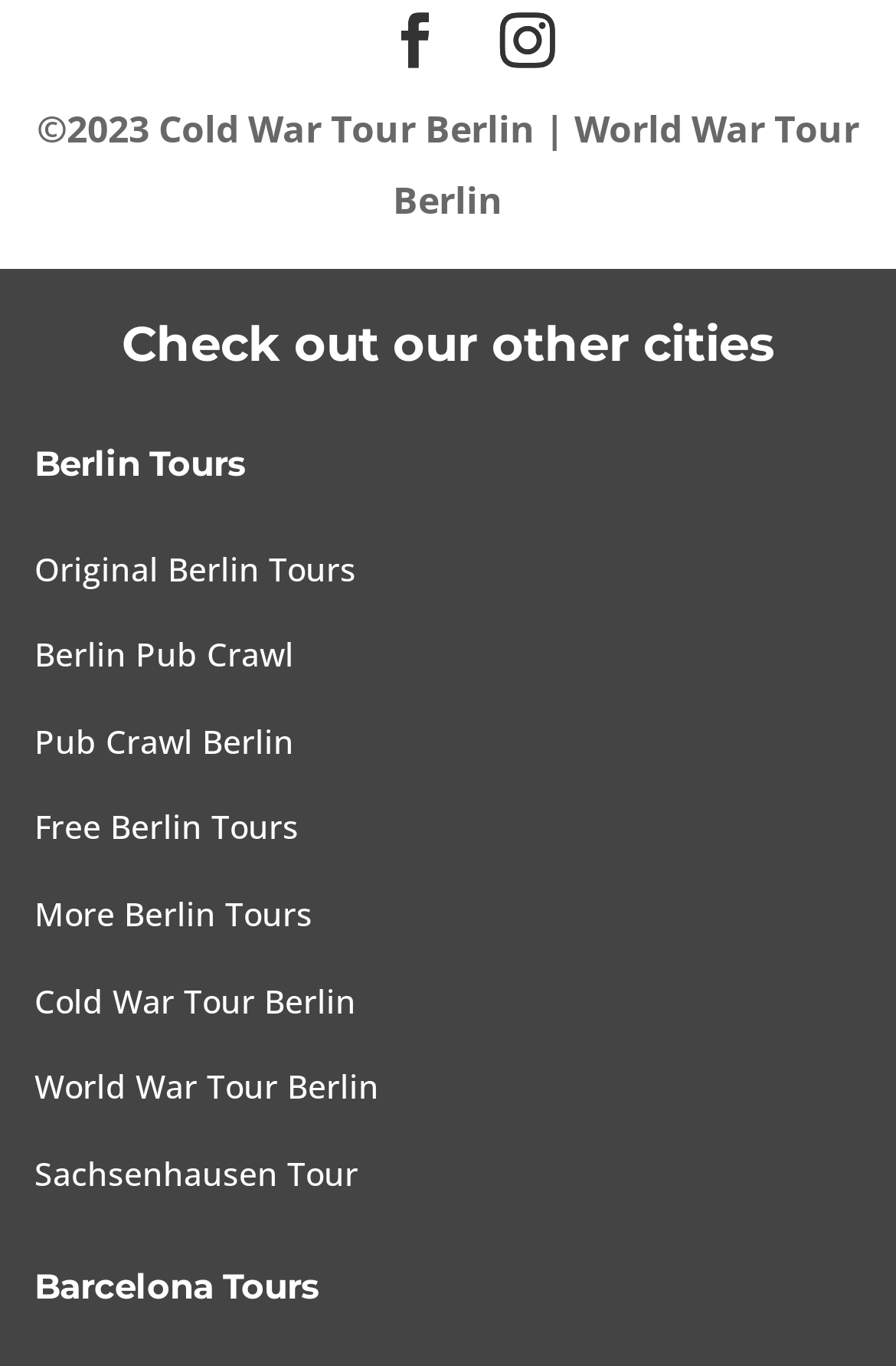How many Berlin tours are listed?
Using the image as a reference, give a one-word or short phrase answer.

8